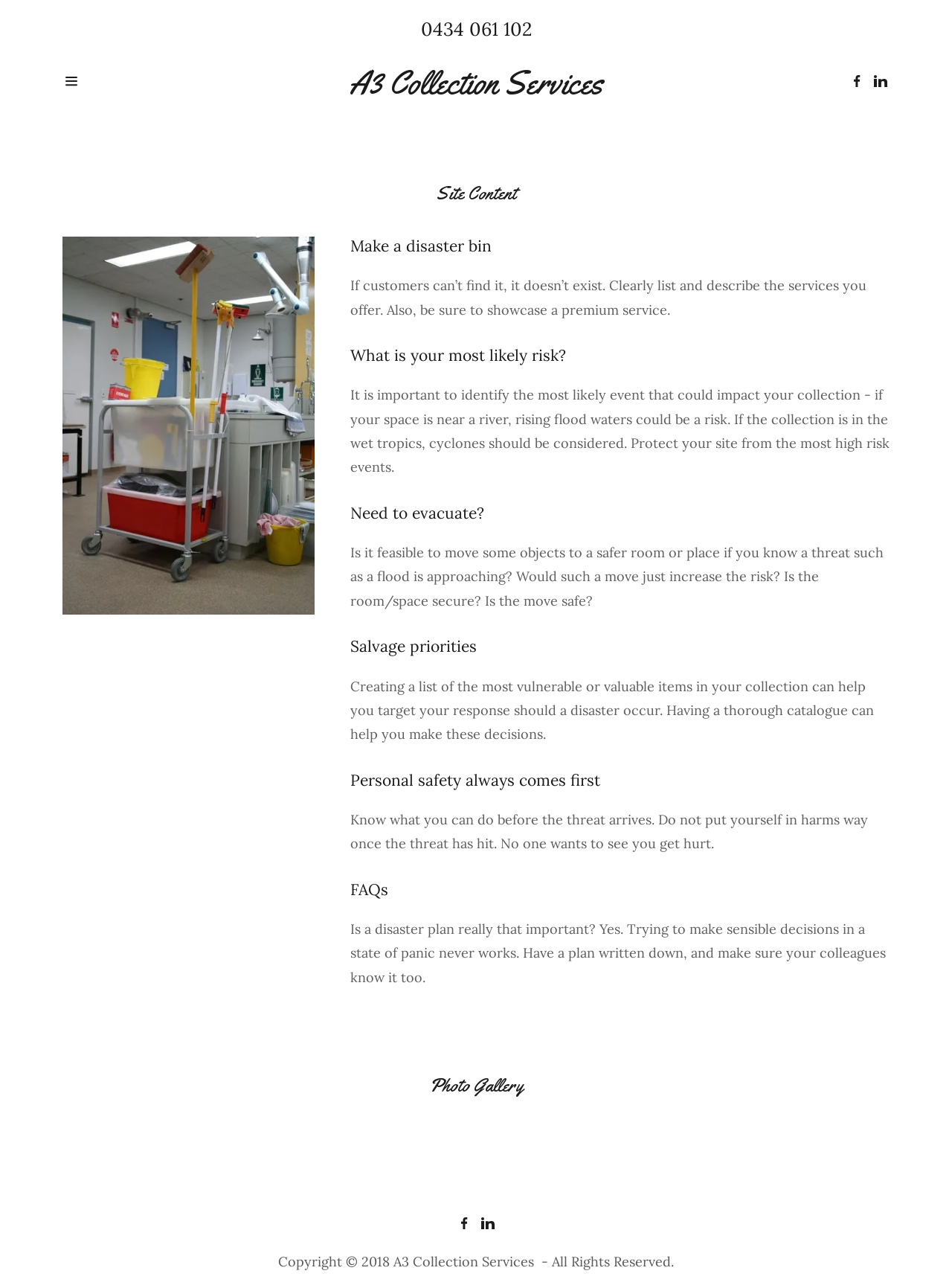Given the element description, predict the bounding box coordinates in the format (top-left x, top-left y, bottom-right x, bottom-right y), using floating point numbers between 0 and 1: aria-label="Hamburger Site Navigation Icon"

[0.066, 0.056, 0.283, 0.07]